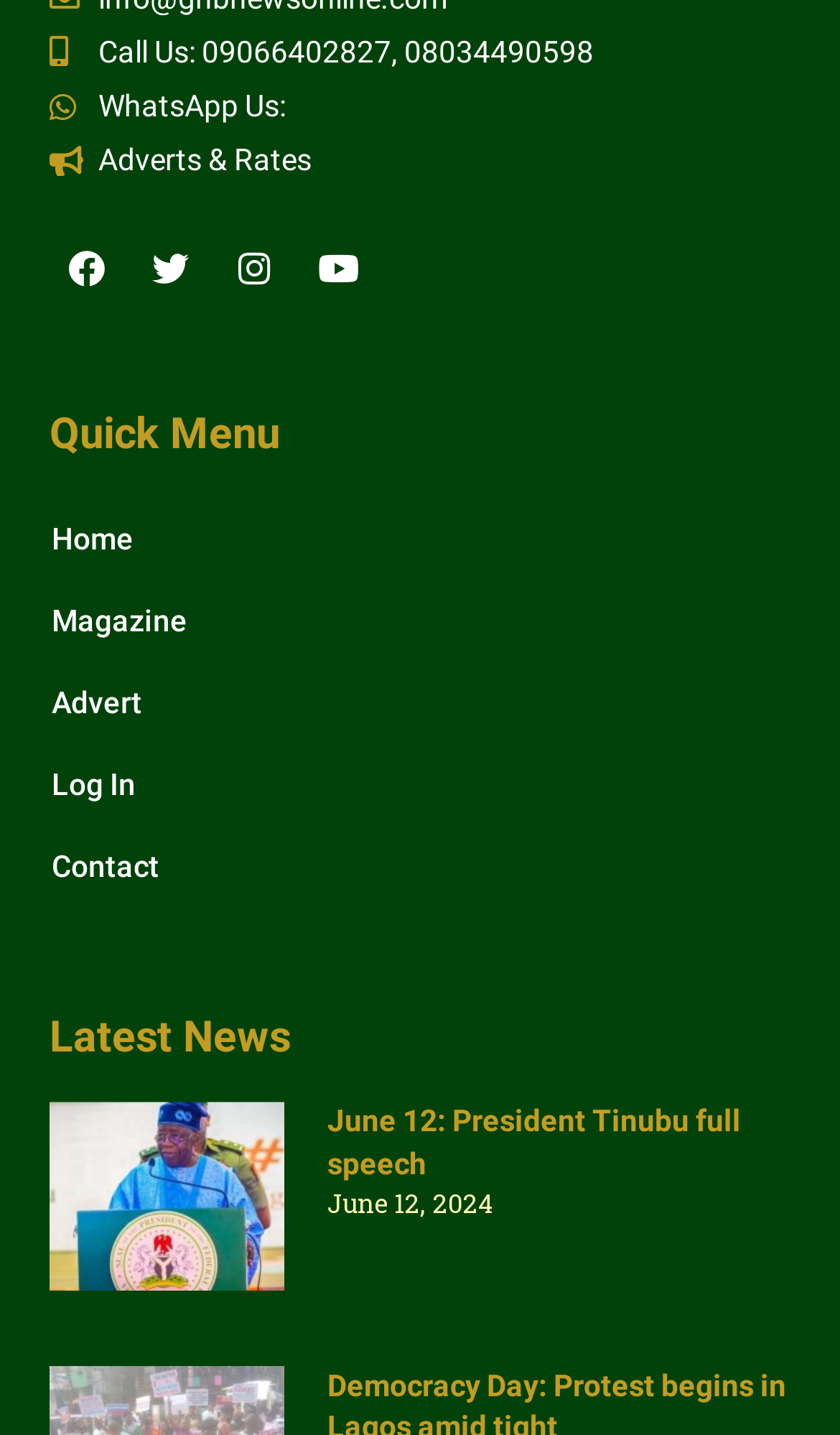Find the bounding box coordinates of the area that needs to be clicked in order to achieve the following instruction: "Visit the Facebook page". The coordinates should be specified as four float numbers between 0 and 1, i.e., [left, top, right, bottom].

[0.059, 0.161, 0.146, 0.212]